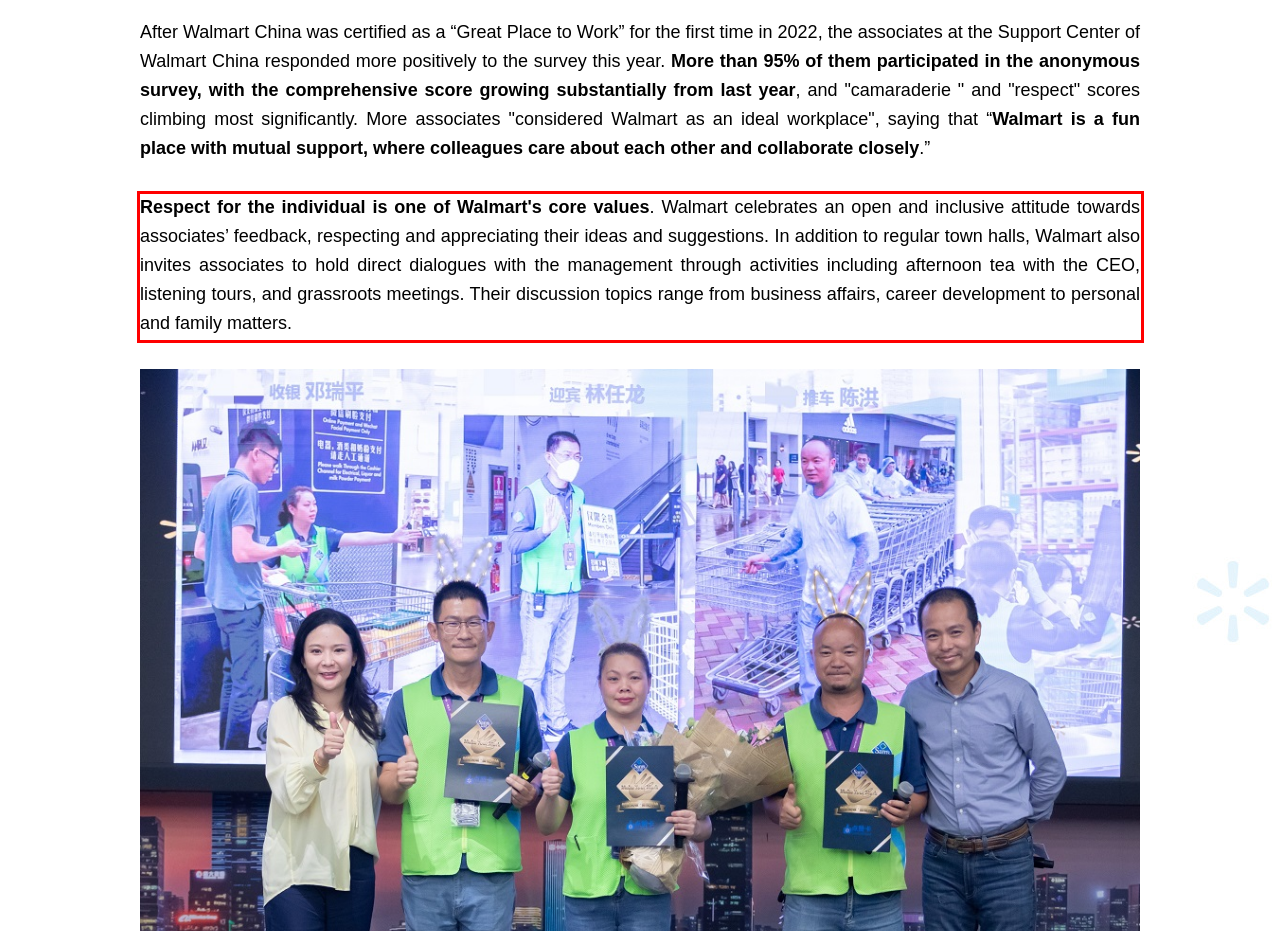Identify the text inside the red bounding box on the provided webpage screenshot by performing OCR.

Respect for the individual is one of Walmart's core values. Walmart celebrates an open and inclusive attitude towards associates’ feedback, respecting and appreciating their ideas and suggestions. In addition to regular town halls, Walmart also invites associates to hold direct dialogues with the management through activities including afternoon tea with the CEO, listening tours, and grassroots meetings. Their discussion topics range from business affairs, career development to personal and family matters.